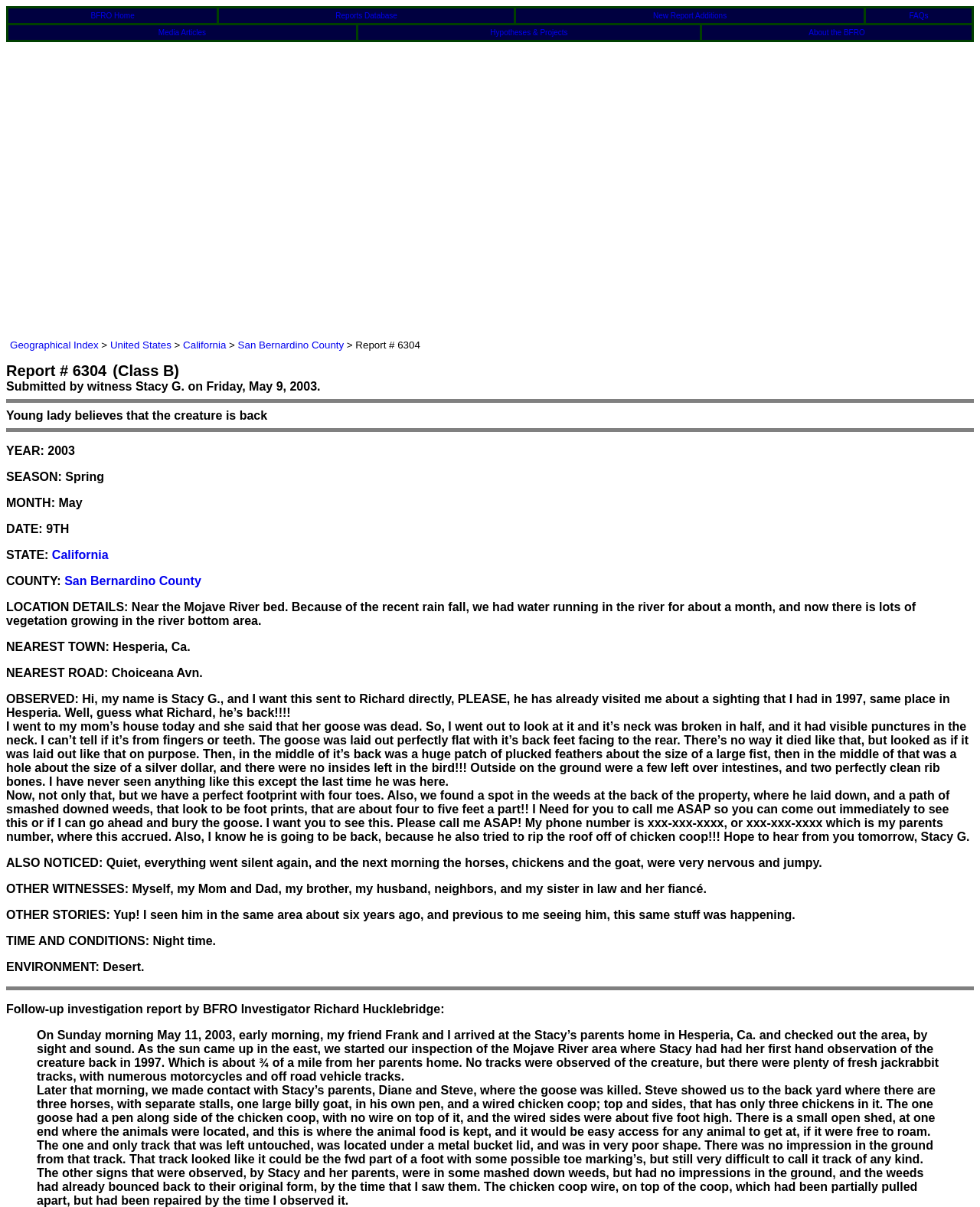Please specify the coordinates of the bounding box for the element that should be clicked to carry out this instruction: "Click on California". The coordinates must be four float numbers between 0 and 1, formatted as [left, top, right, bottom].

[0.187, 0.281, 0.231, 0.291]